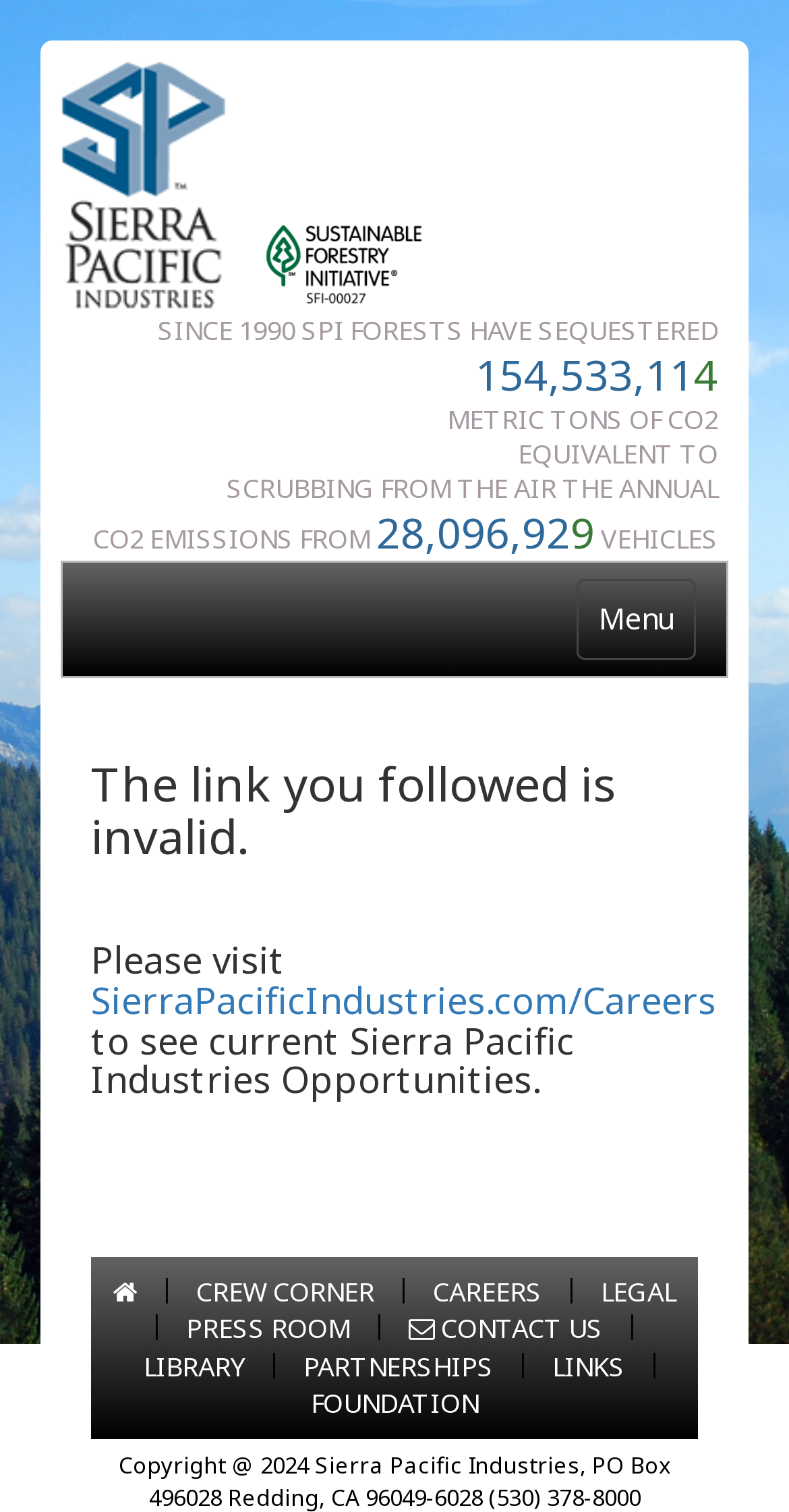Determine the bounding box coordinates of the target area to click to execute the following instruction: "Click the Sierra Pacific Industries link."

[0.077, 0.04, 0.301, 0.205]